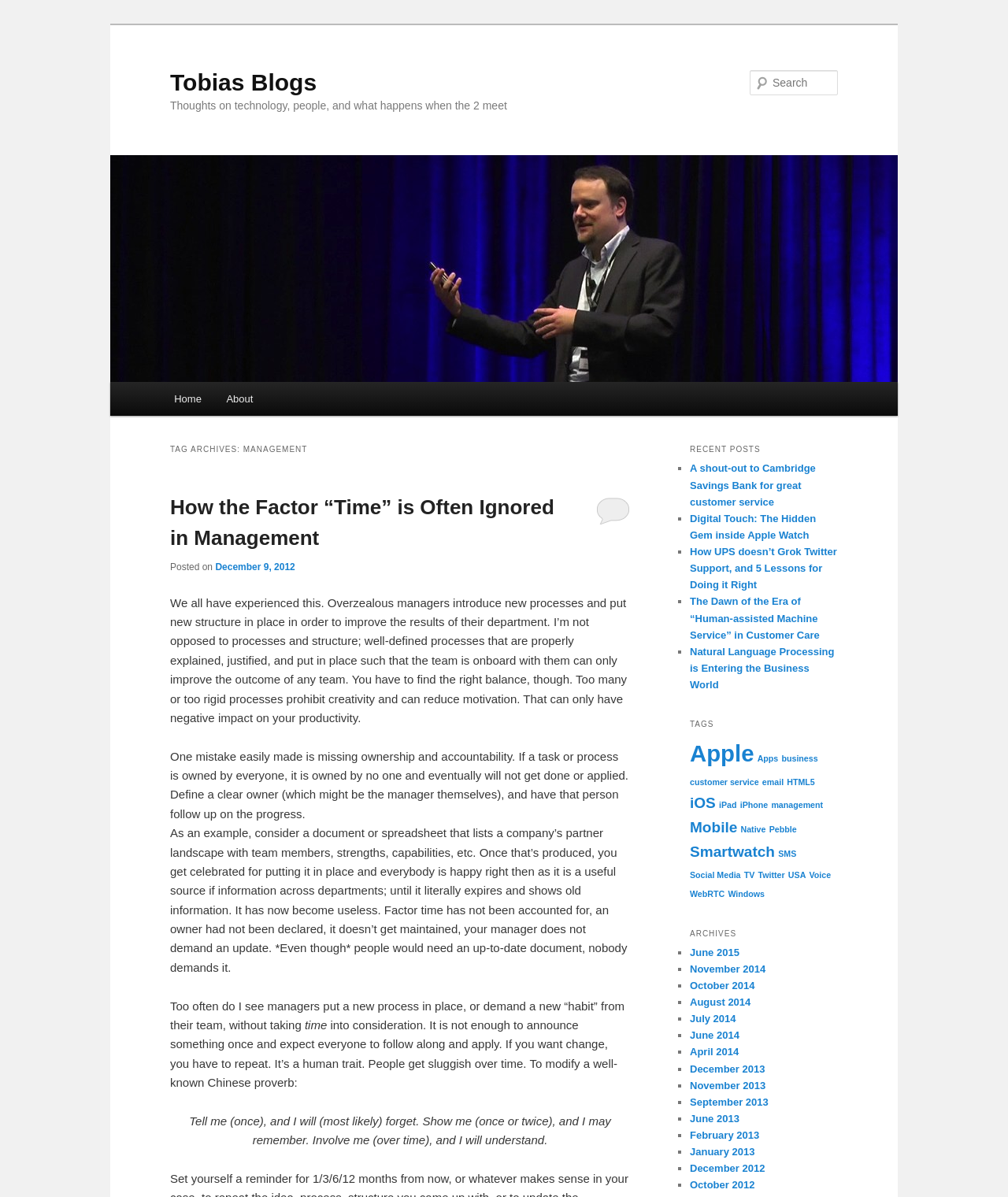Bounding box coordinates must be specified in the format (top-left x, top-left y, bottom-right x, bottom-right y). All values should be floating point numbers between 0 and 1. What are the bounding box coordinates of the UI element described as: December 9, 2012

[0.214, 0.469, 0.293, 0.478]